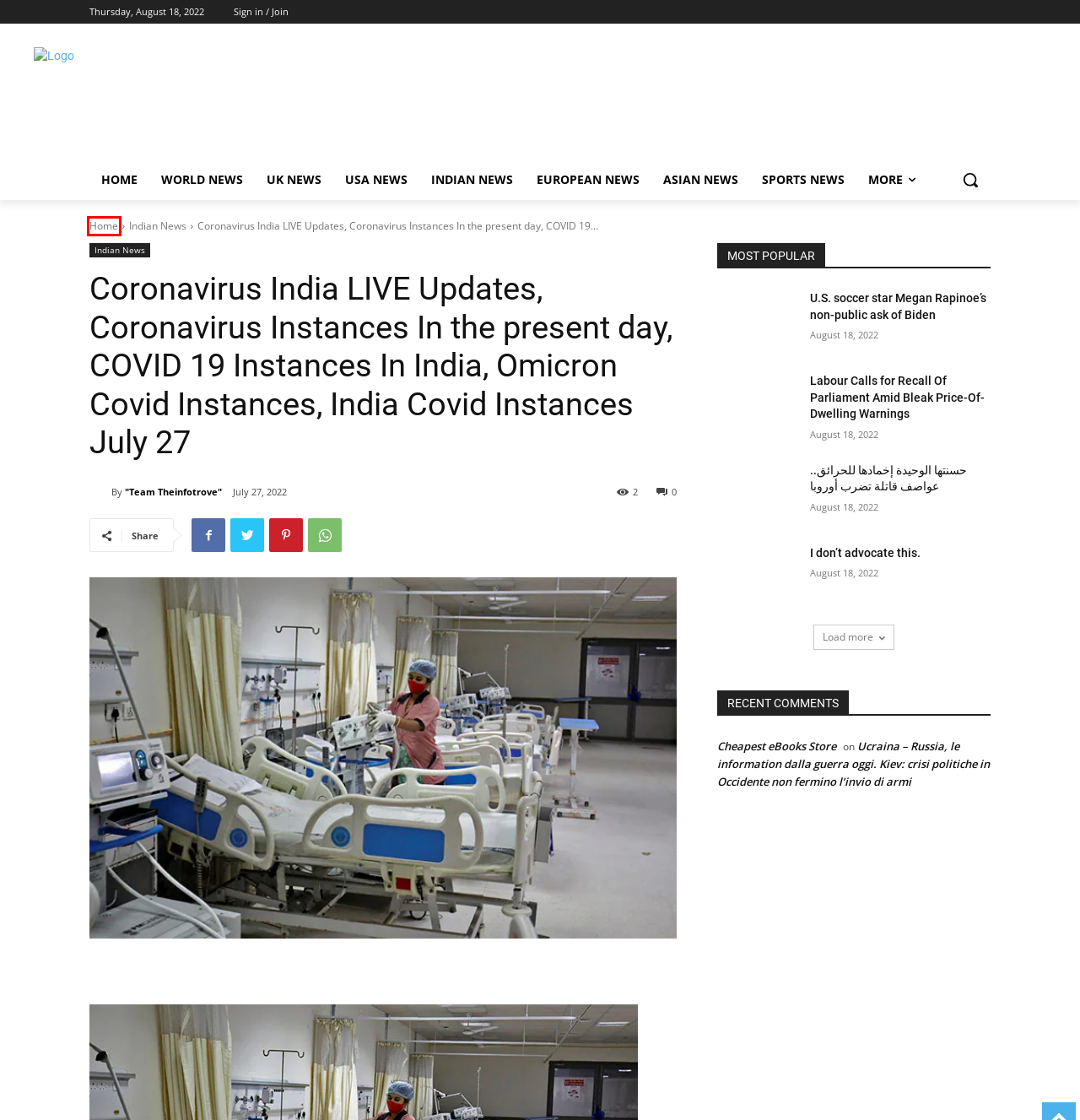You are presented with a screenshot of a webpage with a red bounding box. Select the webpage description that most closely matches the new webpage after clicking the element inside the red bounding box. The options are:
A. "Team Theinfotrove", Author at Information treasure
B. UK News Archives - Information treasure
C. USA News Archives - Information treasure
D. Sports News Archives - Information treasure
E. Home - Information treasure
F. حسنتها الوحيدة إخمادها للحرائق.. عواصف قاتلة تضرب أوروبا - Information treasure
G. Labour Calls for Recall Of Parliament Amid Bleak Price-Of-Dwelling Warnings - Information treasure
H. U.S. soccer star Megan Rapinoe's non-public ask of Biden - Information treasure

E